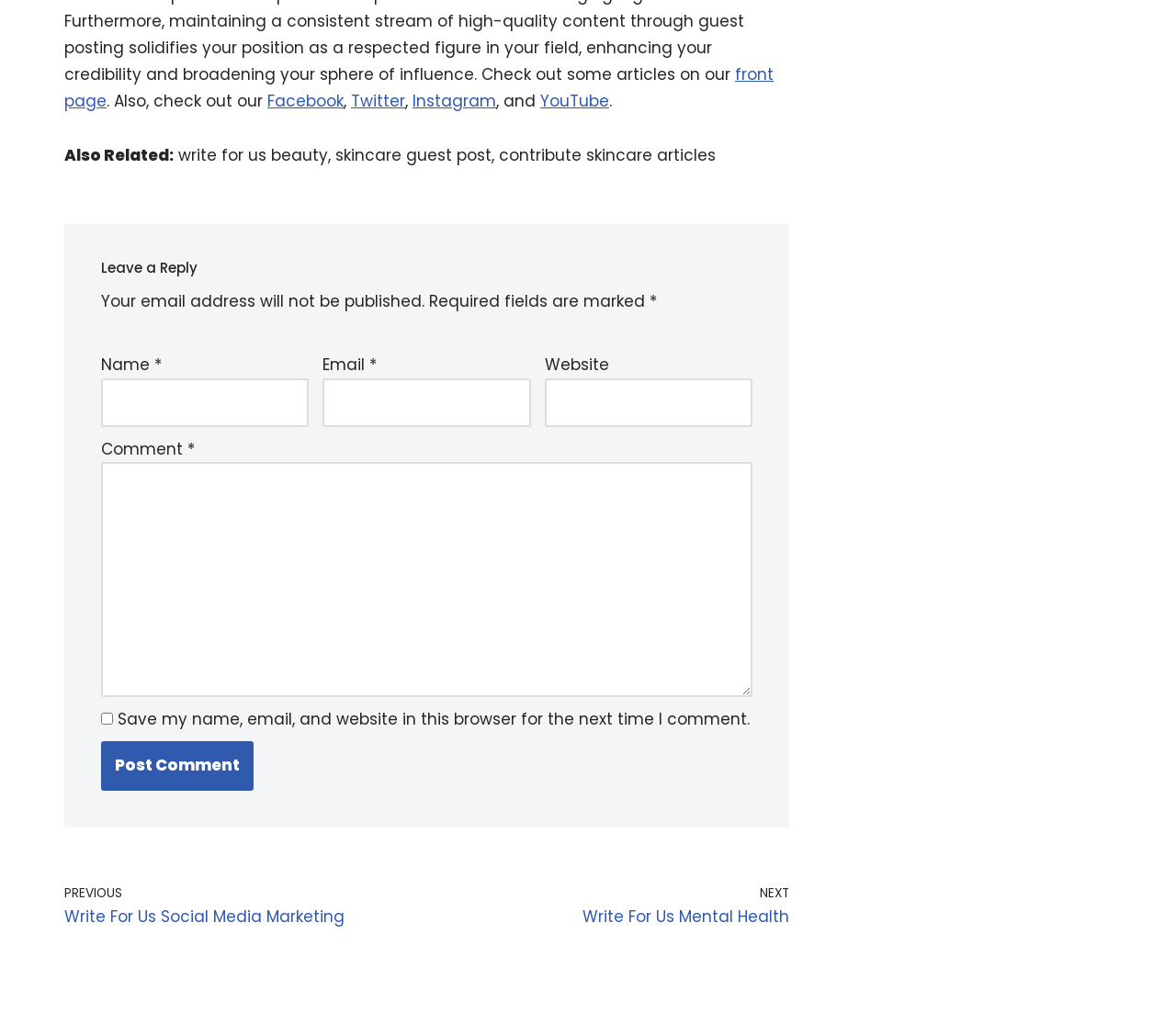Find the bounding box coordinates of the clickable region needed to perform the following instruction: "go to previous page". The coordinates should be provided as four float numbers between 0 and 1, i.e., [left, top, right, bottom].

[0.055, 0.871, 0.355, 0.918]